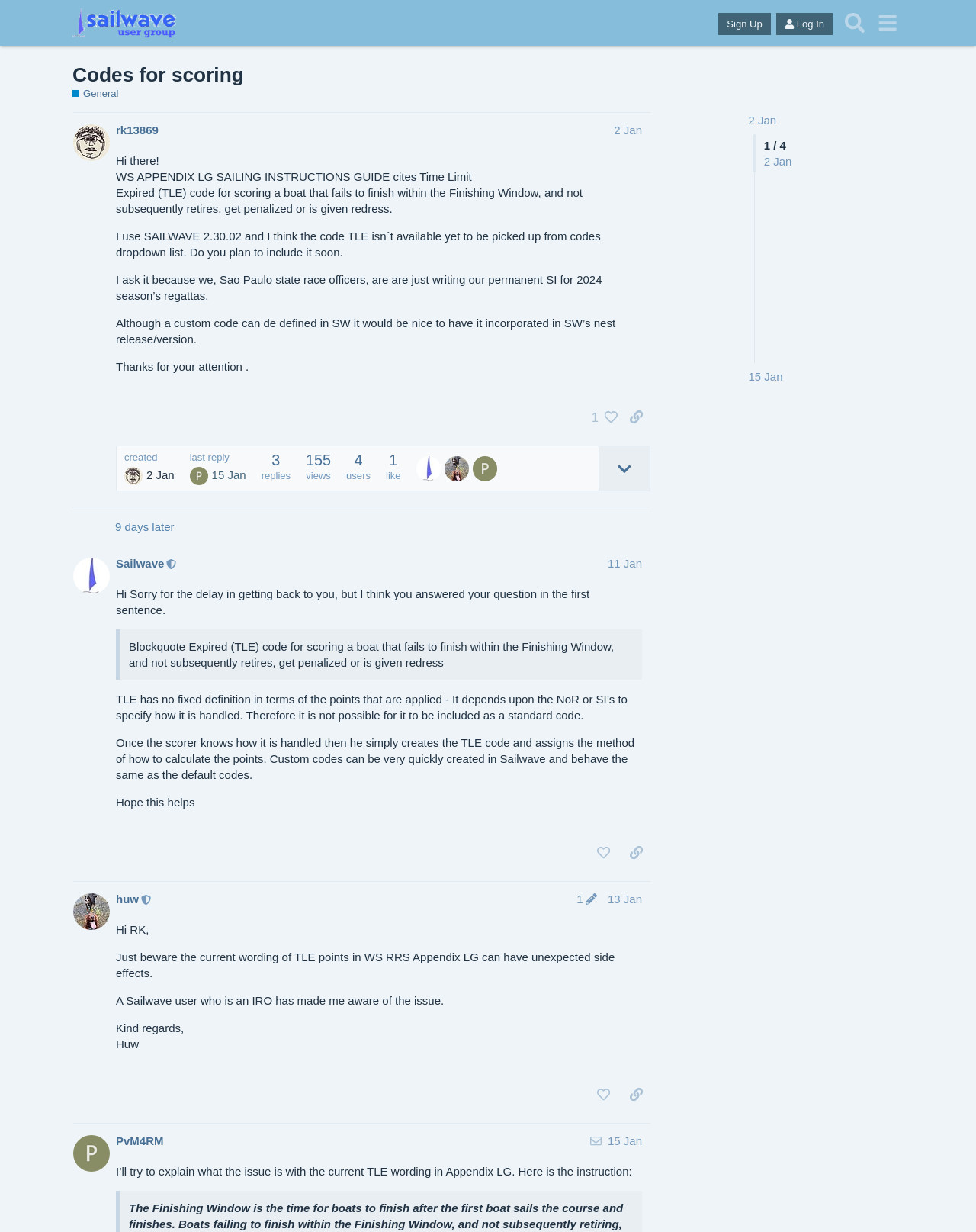Find and specify the bounding box coordinates that correspond to the clickable region for the instruction: "View post details".

[0.613, 0.362, 0.666, 0.398]